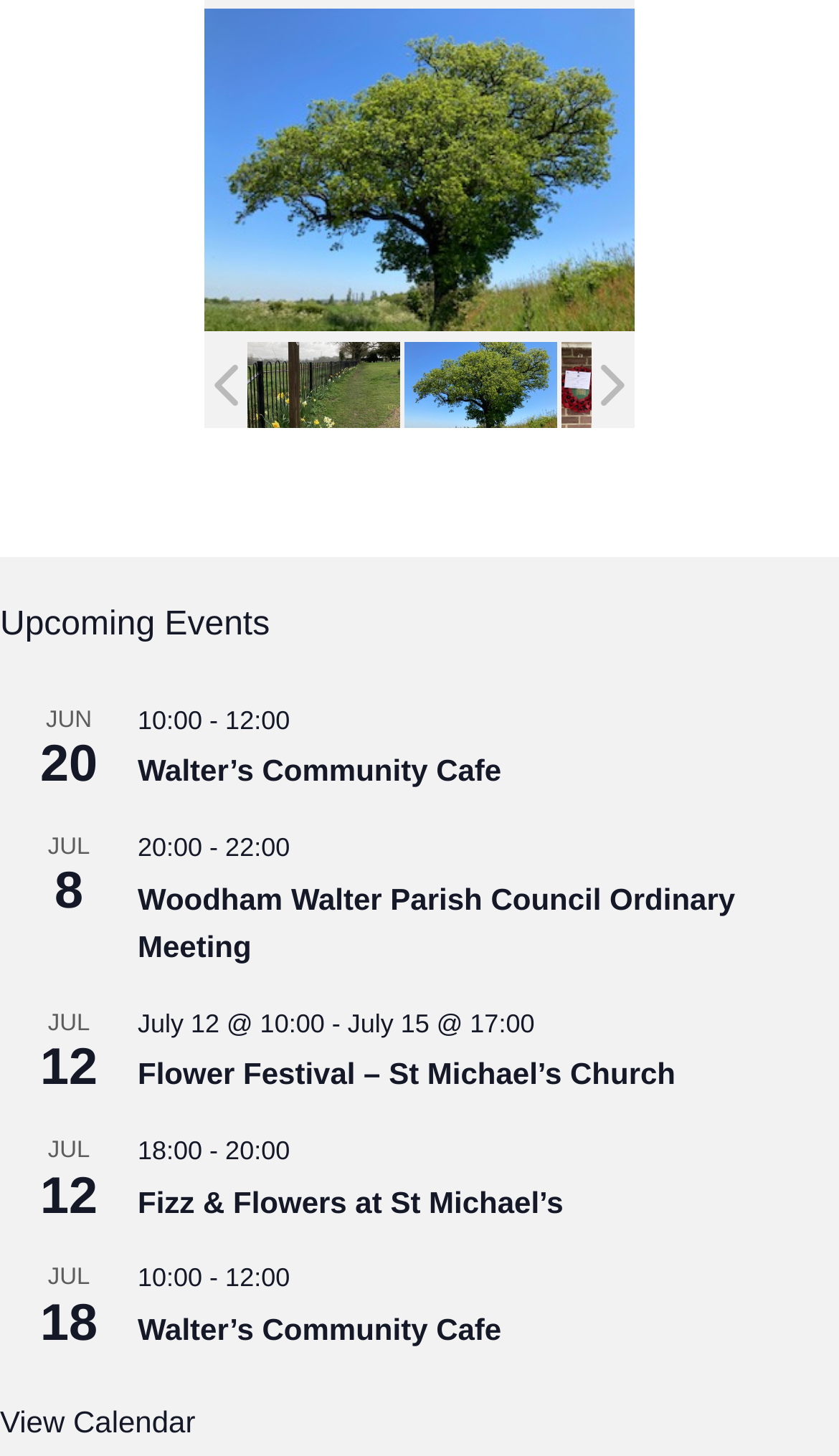Reply to the question with a brief word or phrase: What is the time of the Woodham Walter Parish Council Ordinary Meeting?

20:00-22:00